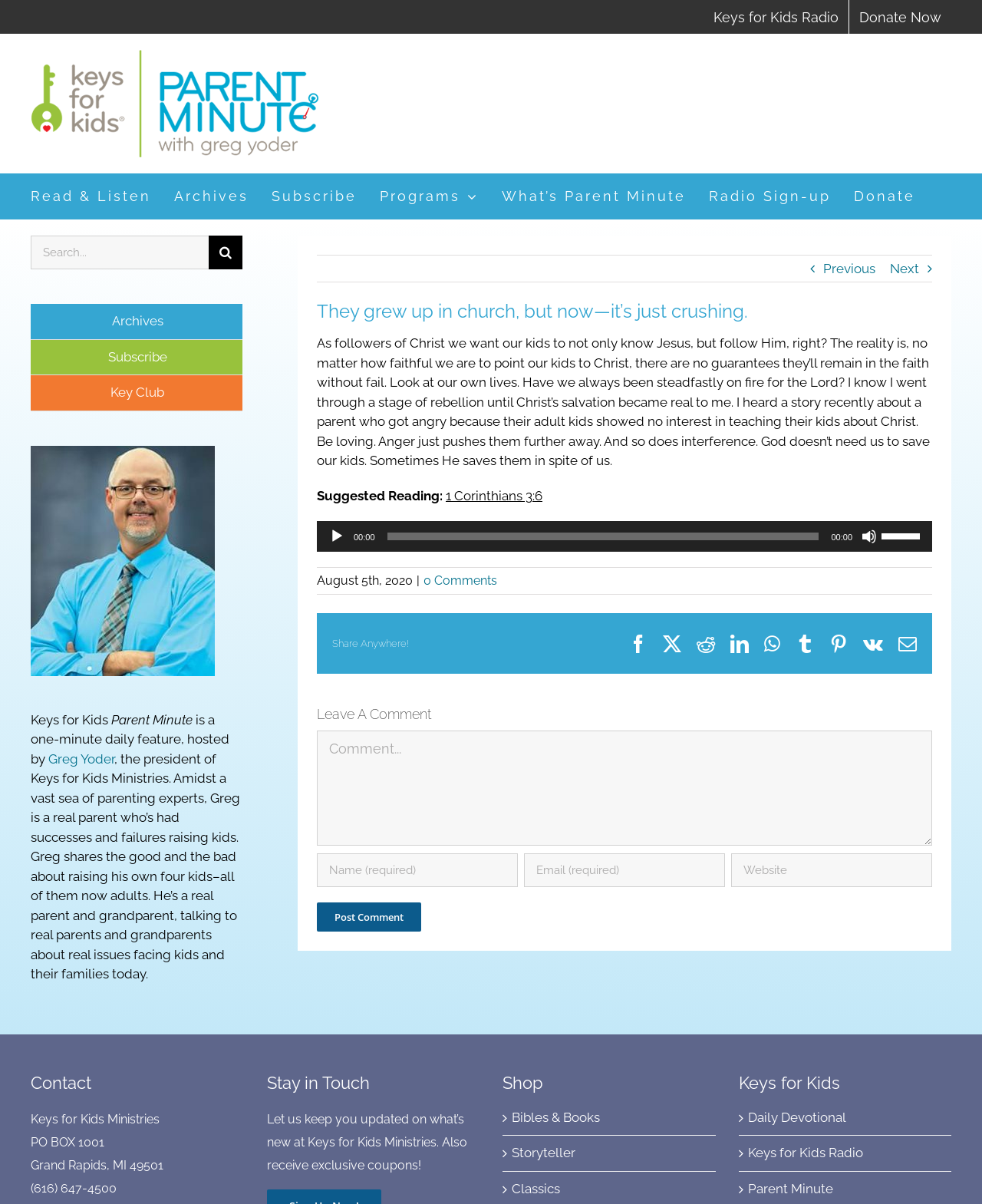Locate the bounding box coordinates of the UI element described by: "aria-label="URL" name="url" placeholder="Website"". Provide the coordinates as four float numbers between 0 and 1, formatted as [left, top, right, bottom].

[0.745, 0.708, 0.949, 0.737]